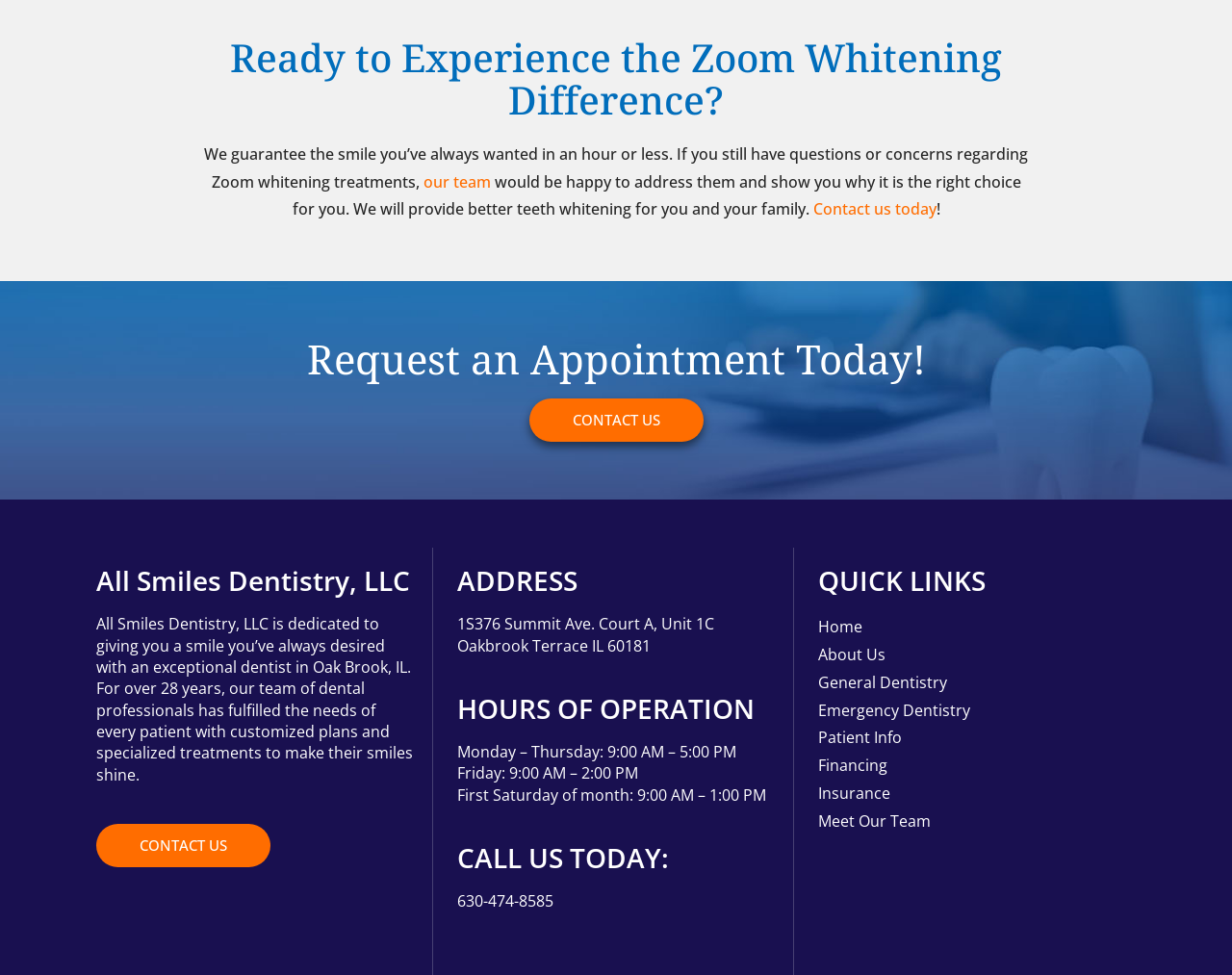Please pinpoint the bounding box coordinates for the region I should click to adhere to this instruction: "Contact the team".

[0.343, 0.175, 0.398, 0.197]